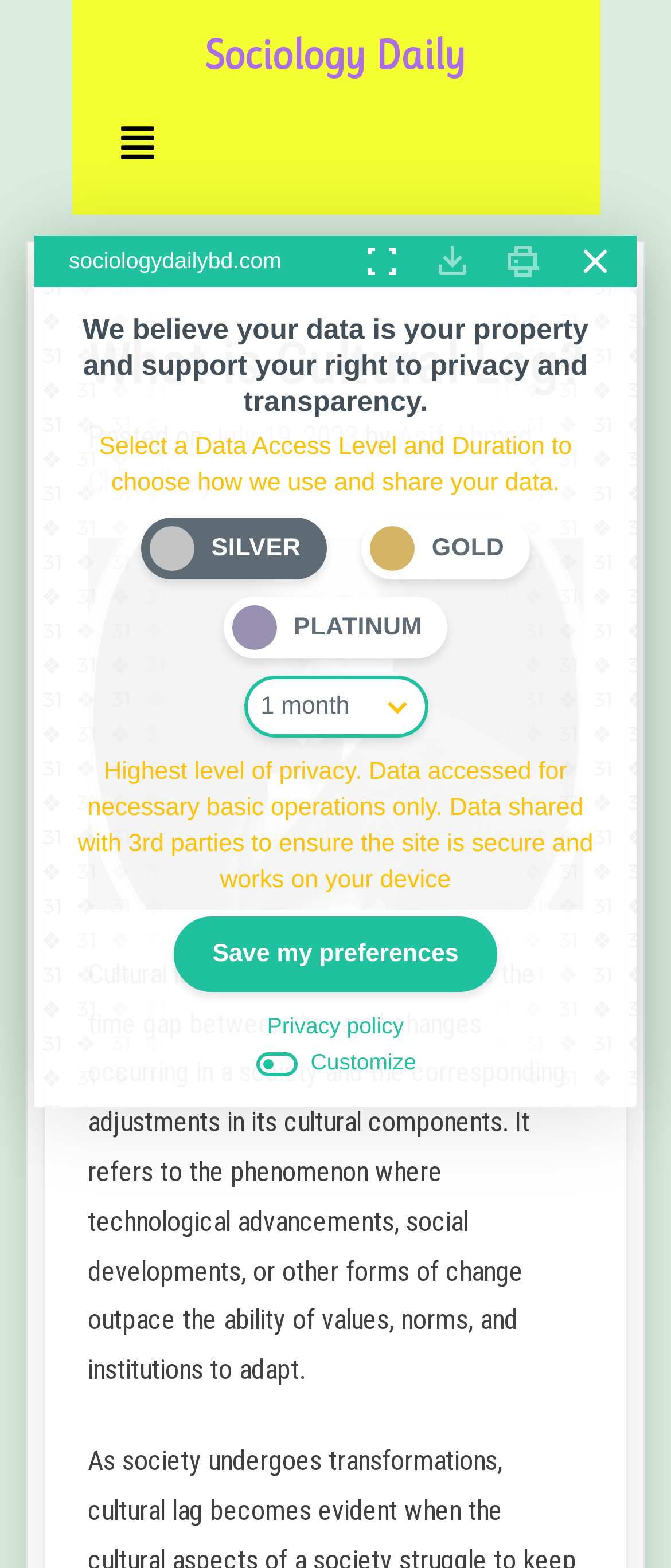Use a single word or phrase to answer the question:
What is the concept of Cultural Lag?

Time gap between rapid changes and cultural adjustments